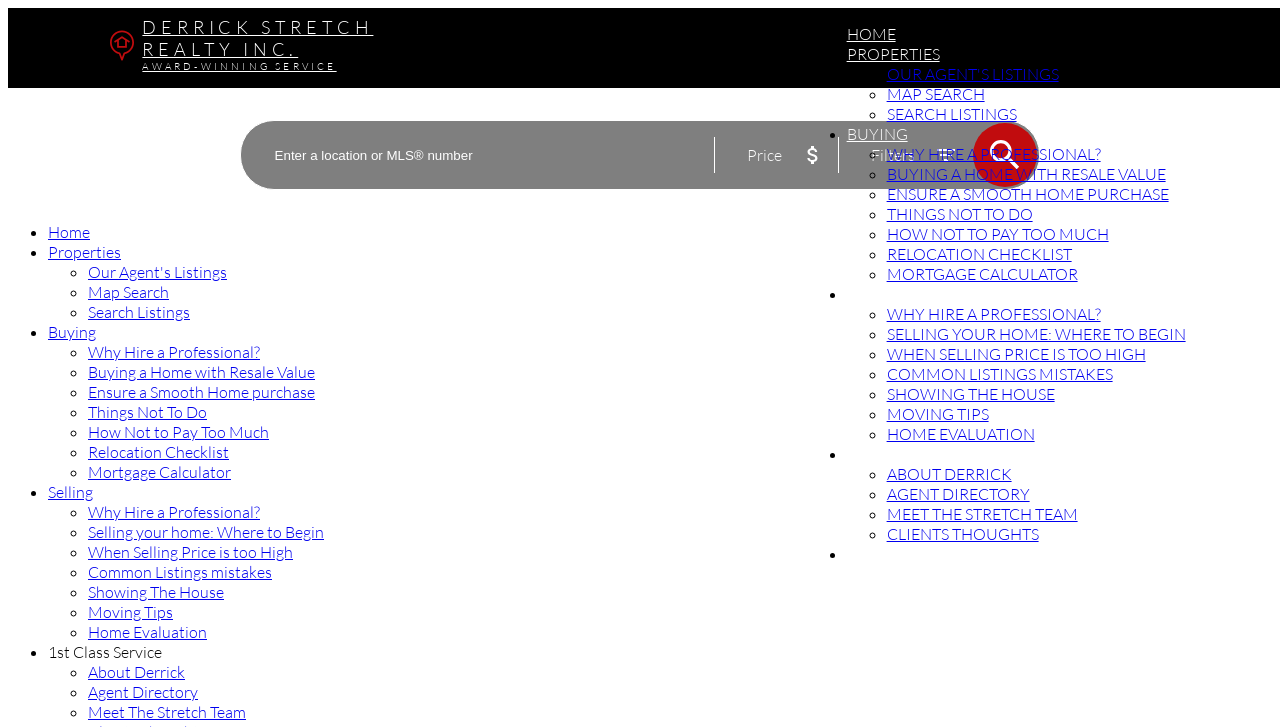Identify the bounding box coordinates for the element you need to click to achieve the following task: "Click the 'DERRICK STRETCH REALTY INC. AWARD-WINNING SERVICE' link". Provide the bounding box coordinates as four float numbers between 0 and 1, in the form [left, top, right, bottom].

[0.086, 0.011, 0.336, 0.121]